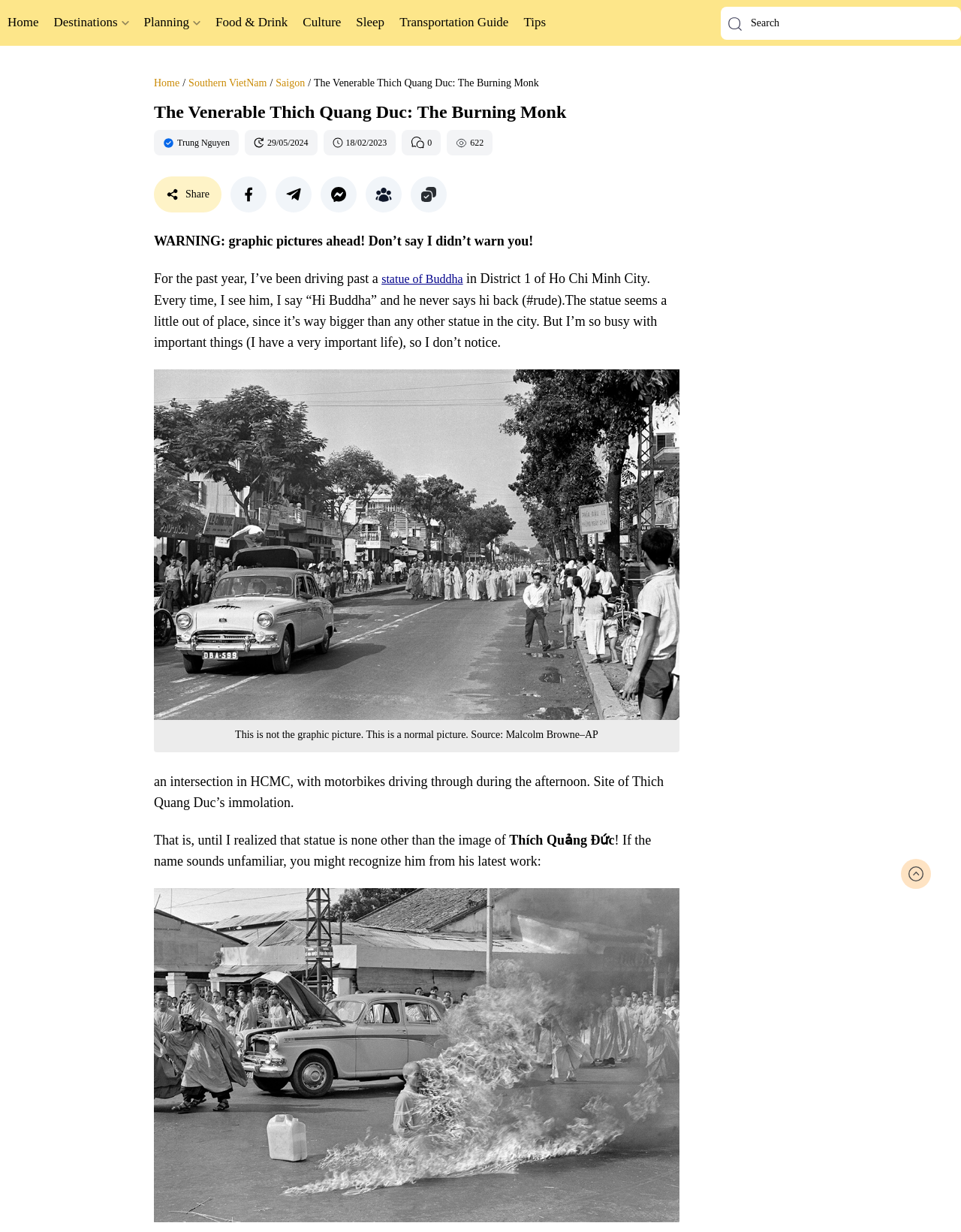Kindly determine the bounding box coordinates of the area that needs to be clicked to fulfill this instruction: "Search for something".

[0.75, 0.005, 1.0, 0.032]